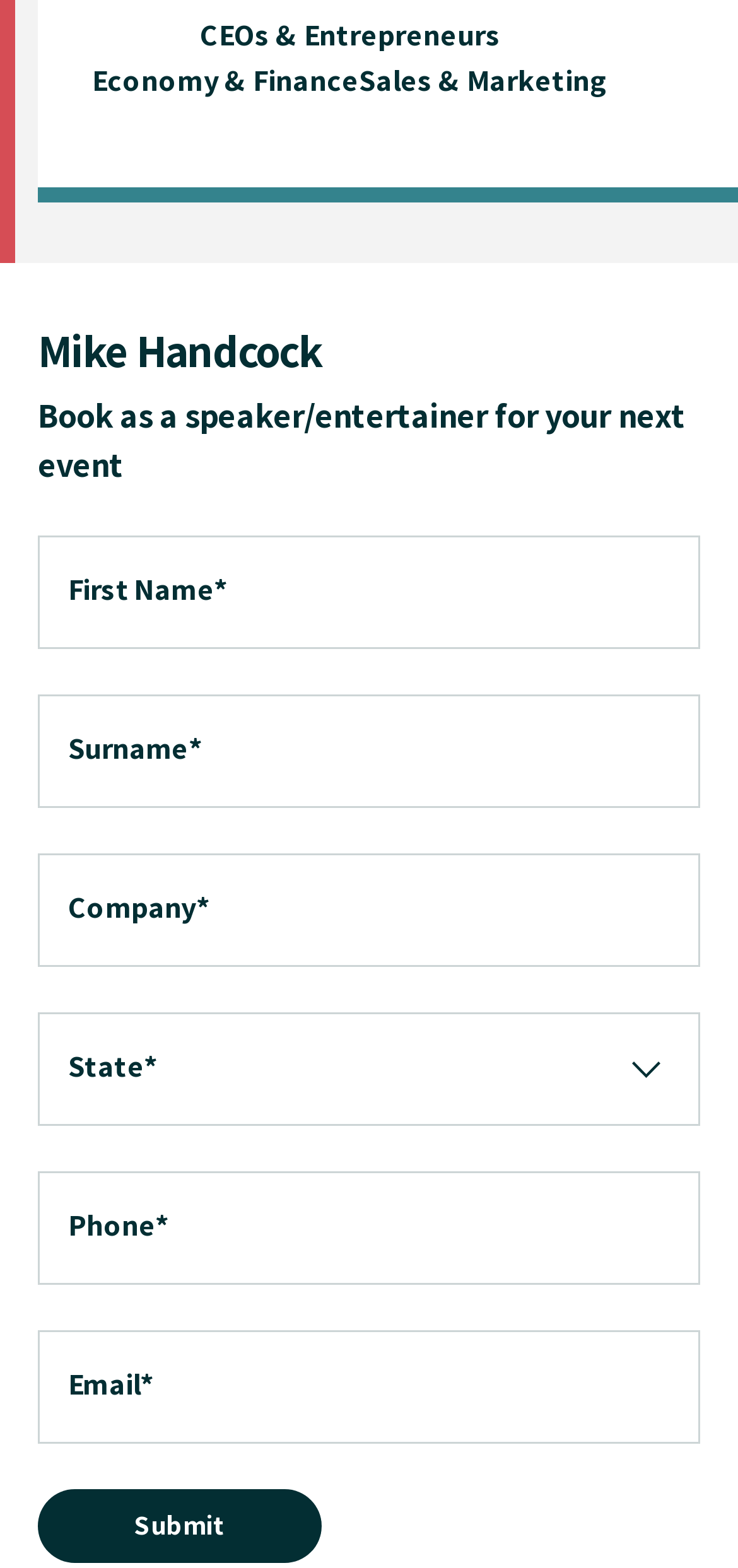Extract the bounding box for the UI element that matches this description: "ACTNSWNTQLDSATASVICWANZINTERNATIONAL".

[0.051, 0.646, 0.949, 0.718]